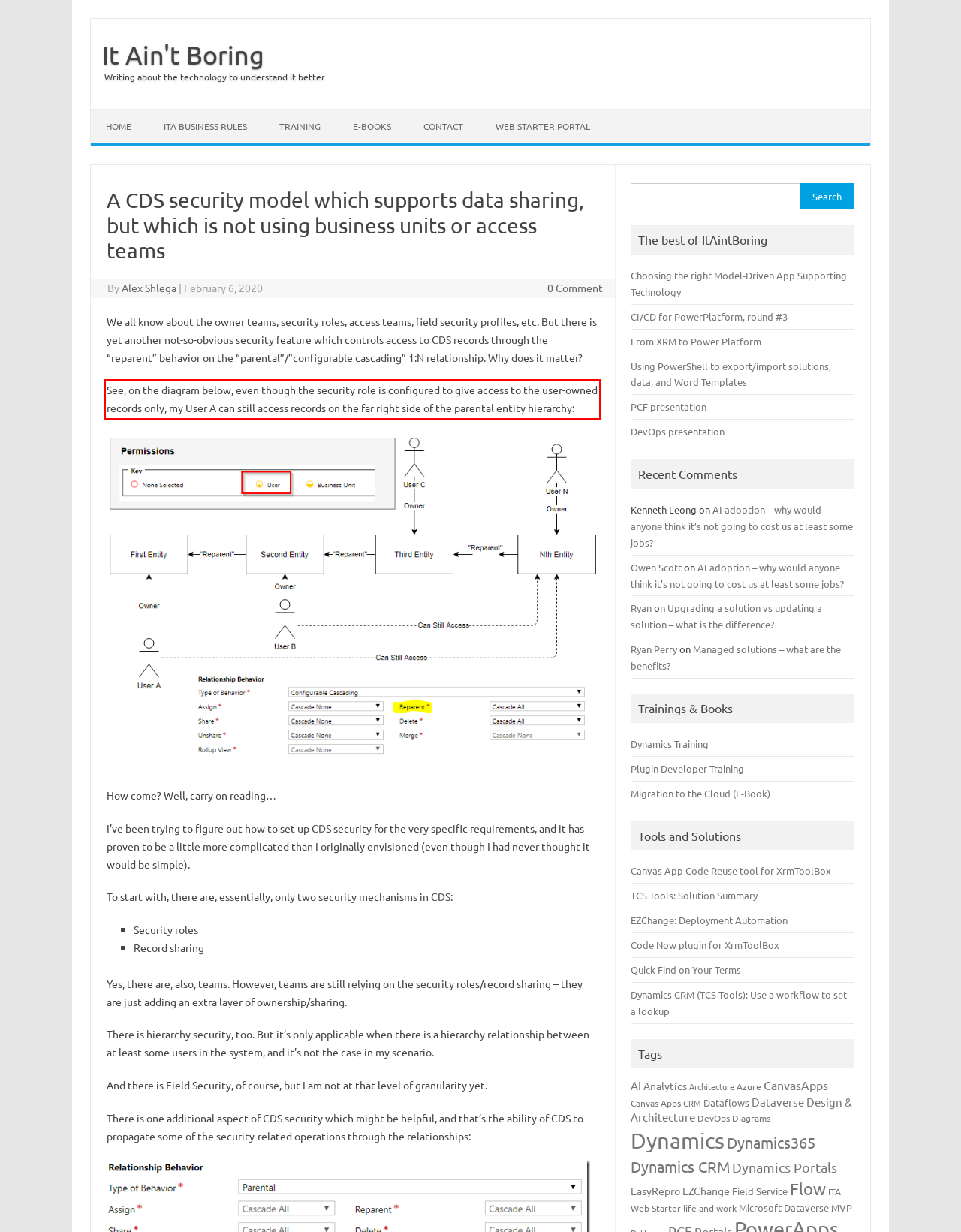Using the webpage screenshot, recognize and capture the text within the red bounding box.

See, on the diagram below, even though the security role is configured to give access to the user-owned records only, my User A can still access records on the far right side of the parental entity hierarchy: